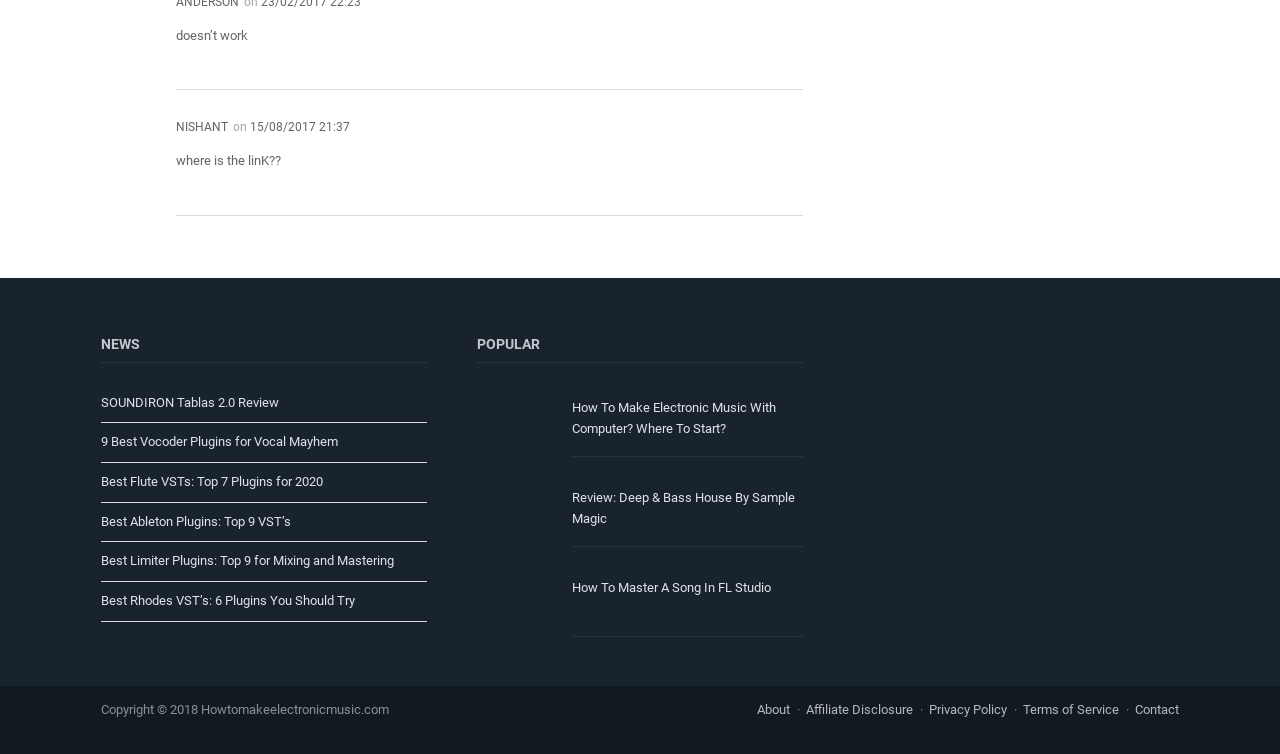How many images are there under the 'POPULAR' category?
Please use the image to deliver a detailed and complete answer.

There are 3 images under the 'POPULAR' category, which are associated with the links 'how to make electronic music', 'Review: Deep And Bass House By SampleMagic', and 'How to master a song in FL Studio'.